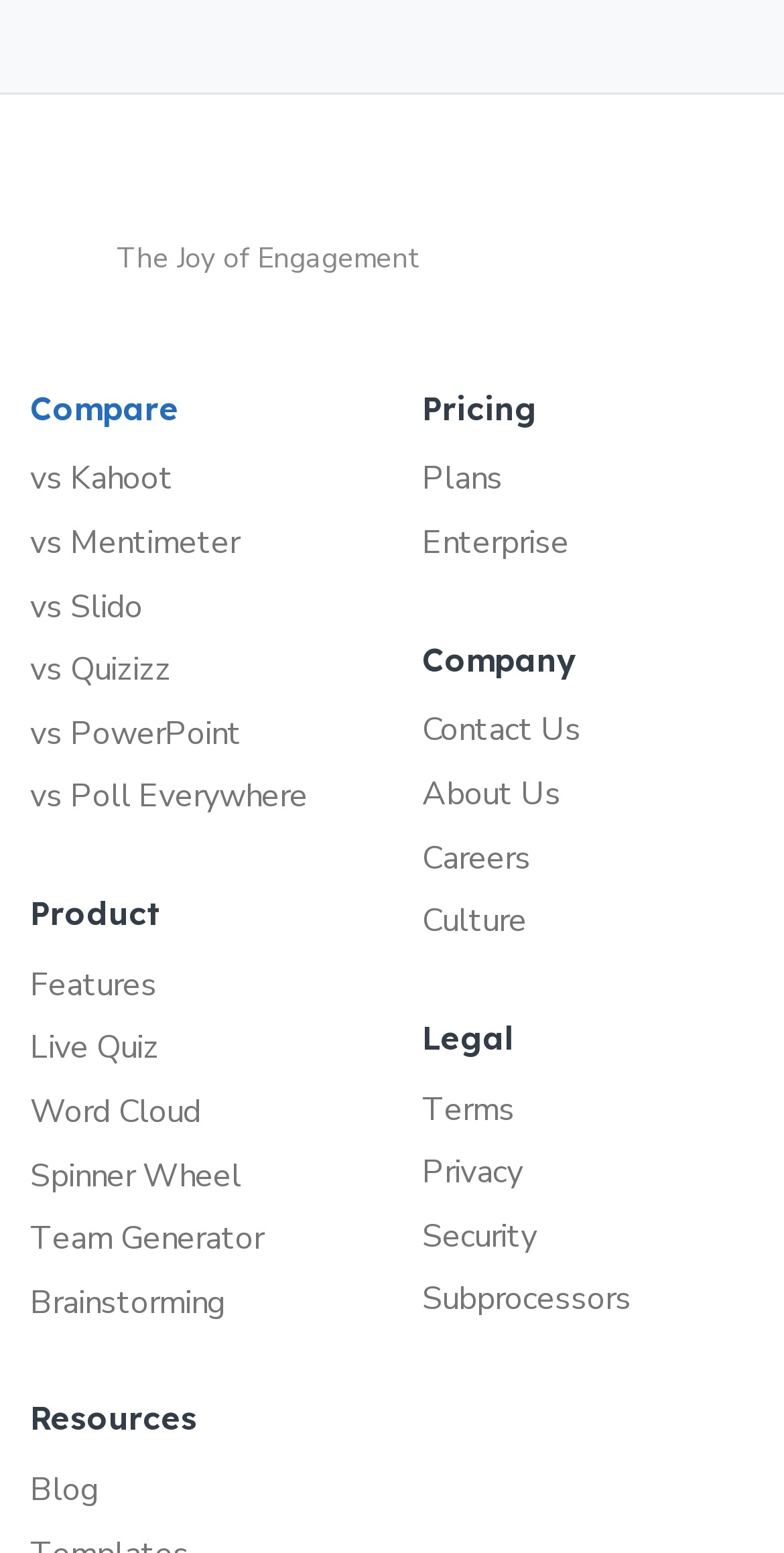Determine the bounding box for the UI element as described: "vs PowerPoint". The coordinates should be represented as four float numbers between 0 and 1, formatted as [left, top, right, bottom].

[0.038, 0.457, 0.462, 0.493]